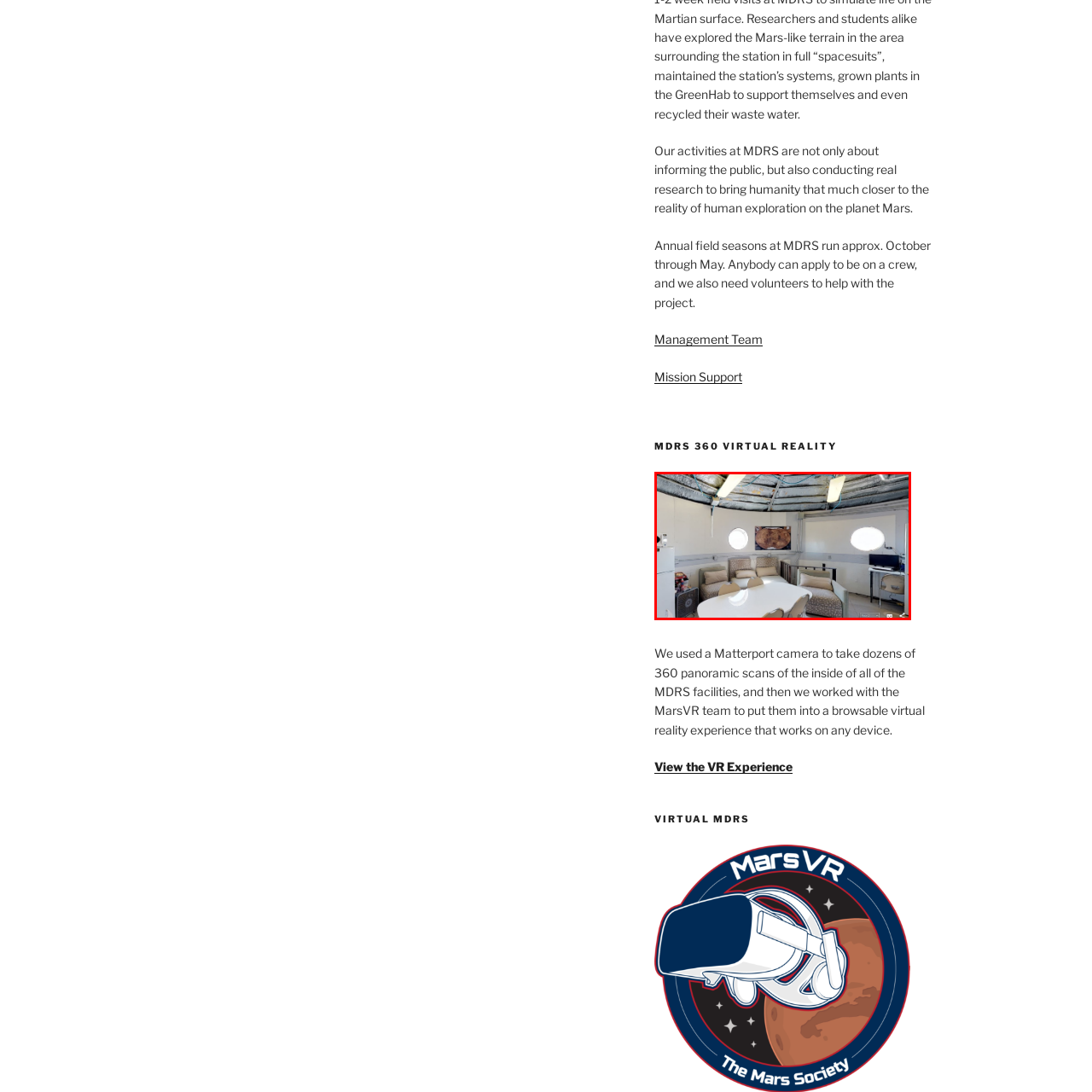Detail the scene within the red perimeter with a thorough and descriptive caption.

The image showcases the interior of the Hab Upper Deck at the Mars Desert Research Station (MDRS), designed for research related to human exploration on Mars. This circular room features a cozy arrangement, including cushioned seating, a table, and a small kitchenette equipped with a refrigerator. Notable elements include round windows that provide a view of the outside, enhancing the sense of space and lighting. A panoramic view of the room allows viewers to appreciate the scientific environment where crews gather for collaborative work and research. This setting is part of a larger initiative that includes immersive virtual reality experiences created from detailed Matterport scans, giving the public insight into the facilities and activities at MDRS.